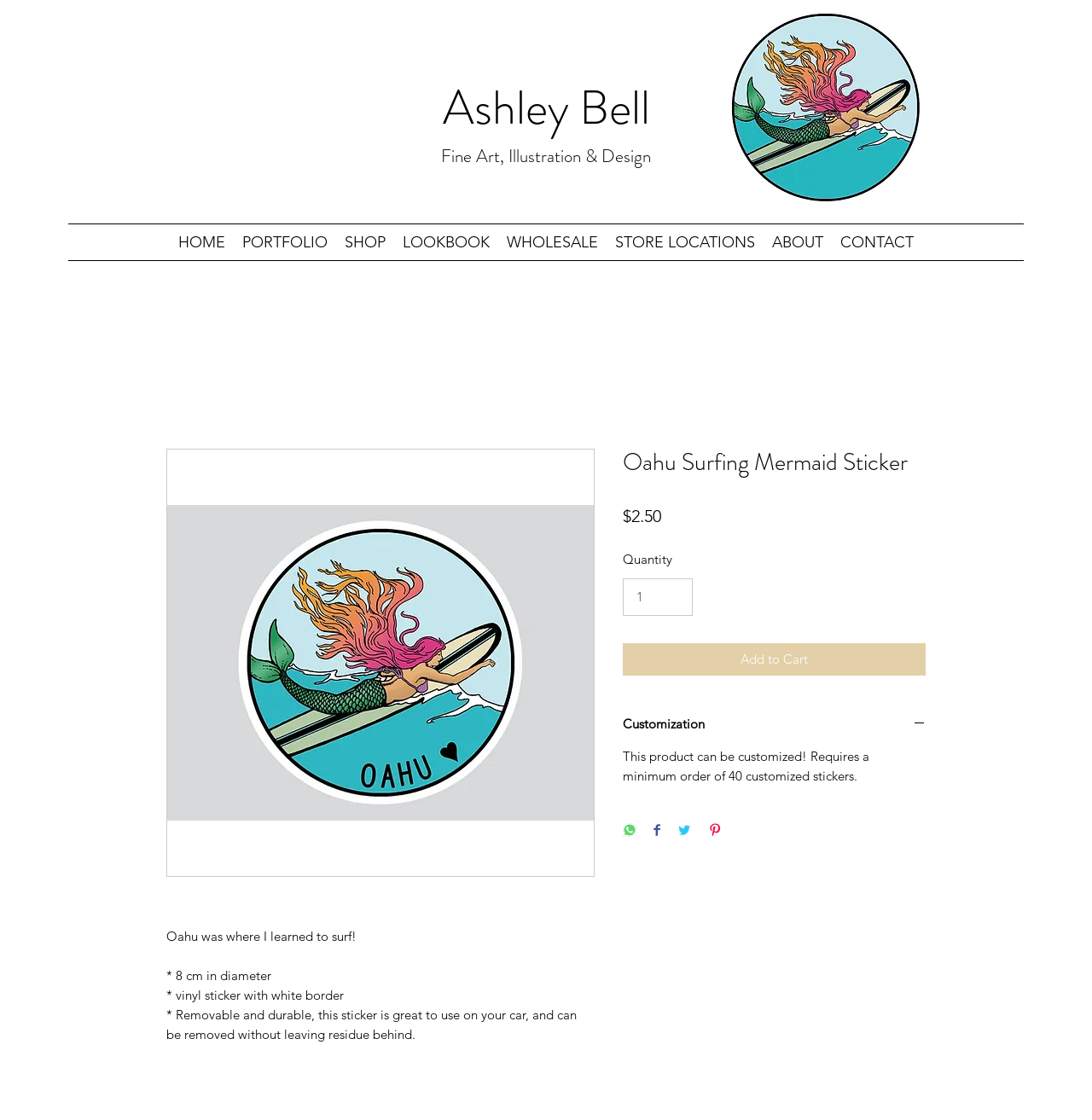Show the bounding box coordinates of the region that should be clicked to follow the instruction: "Change the quantity."

[0.57, 0.517, 0.634, 0.55]